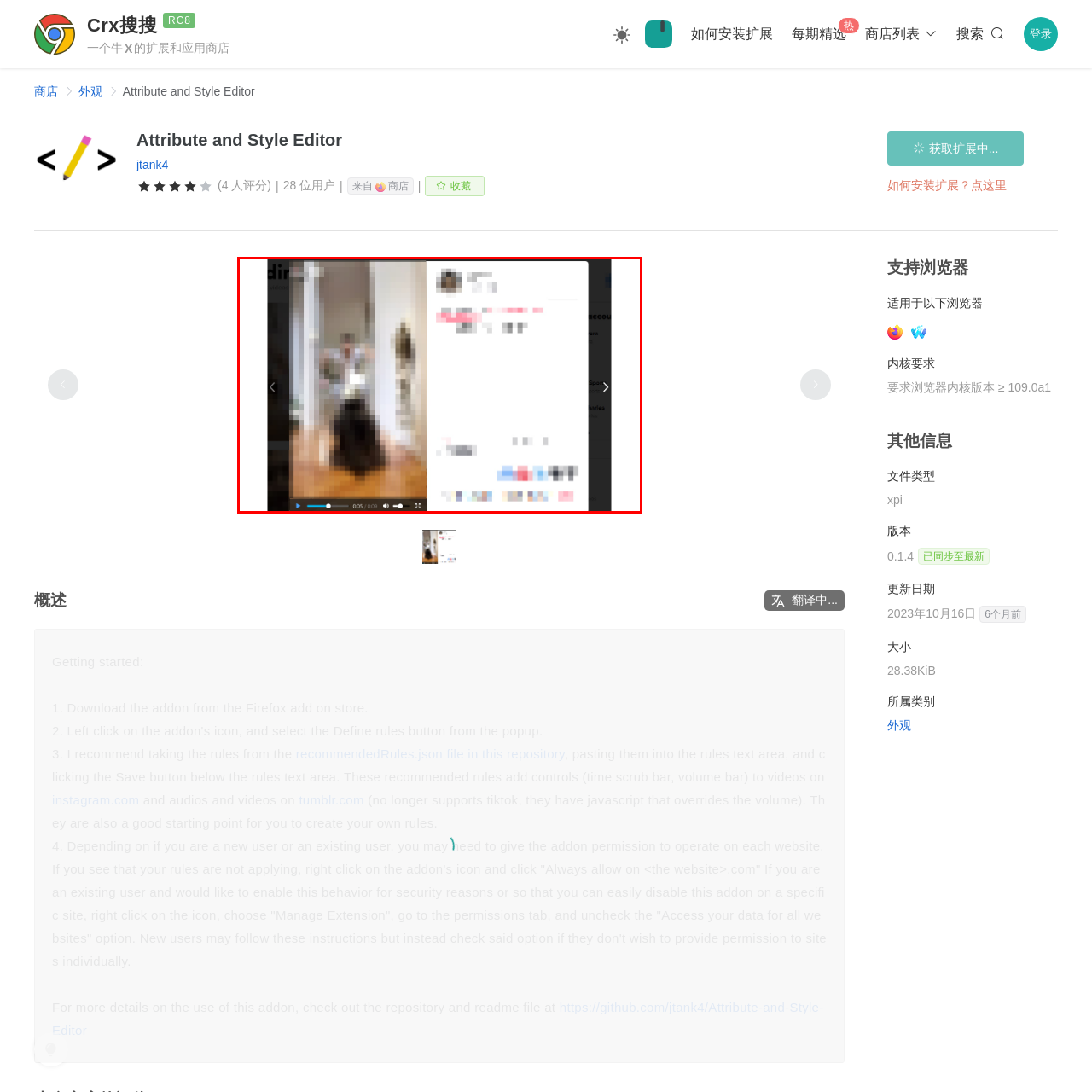Is the person in the room standing still?
Examine the content inside the red bounding box in the image and provide a thorough answer to the question based on that visual information.

The caption states that the person 'appears to be captured in motion', suggesting that they are not standing still.